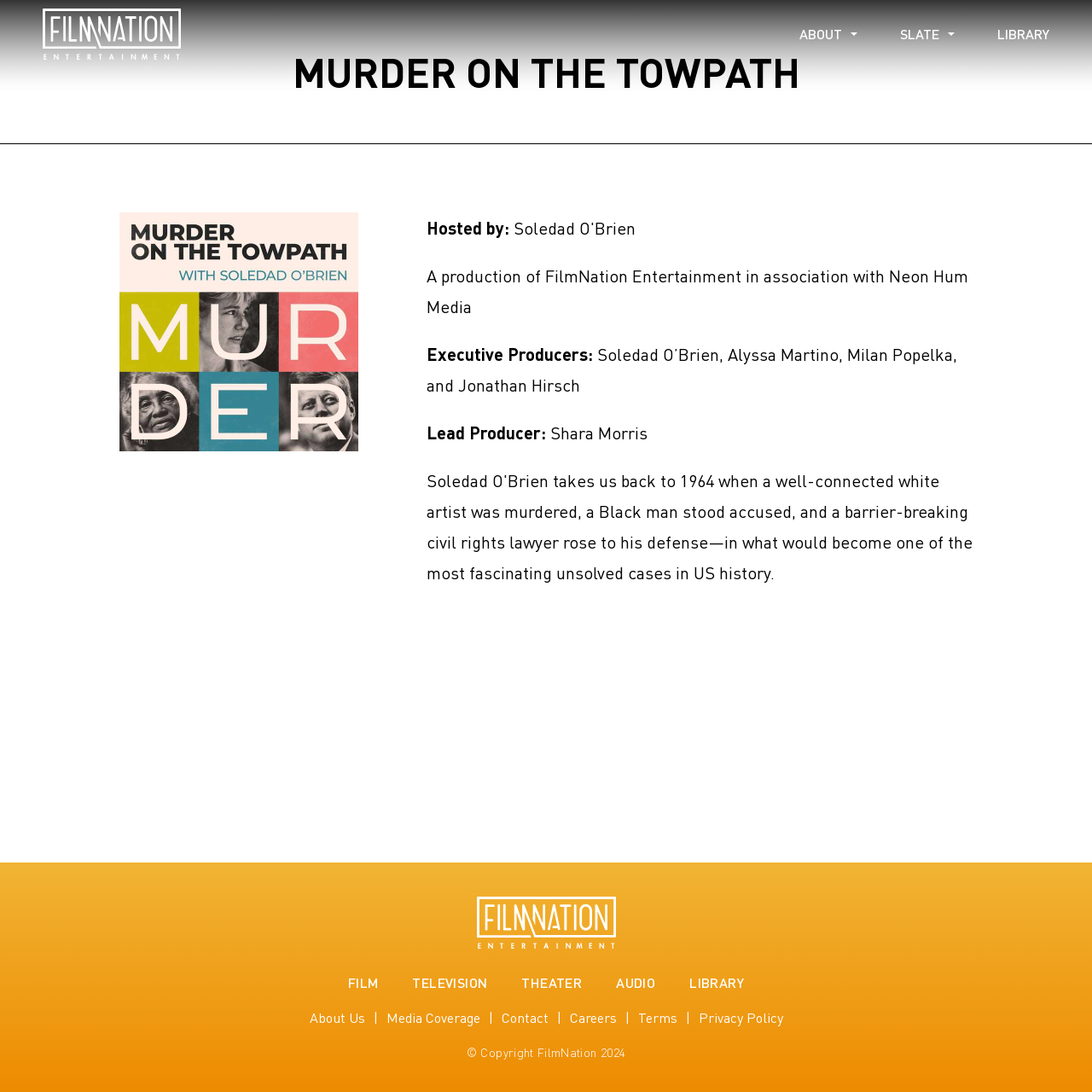Generate the title text from the webpage.

MURDER ON THE TOWPATH